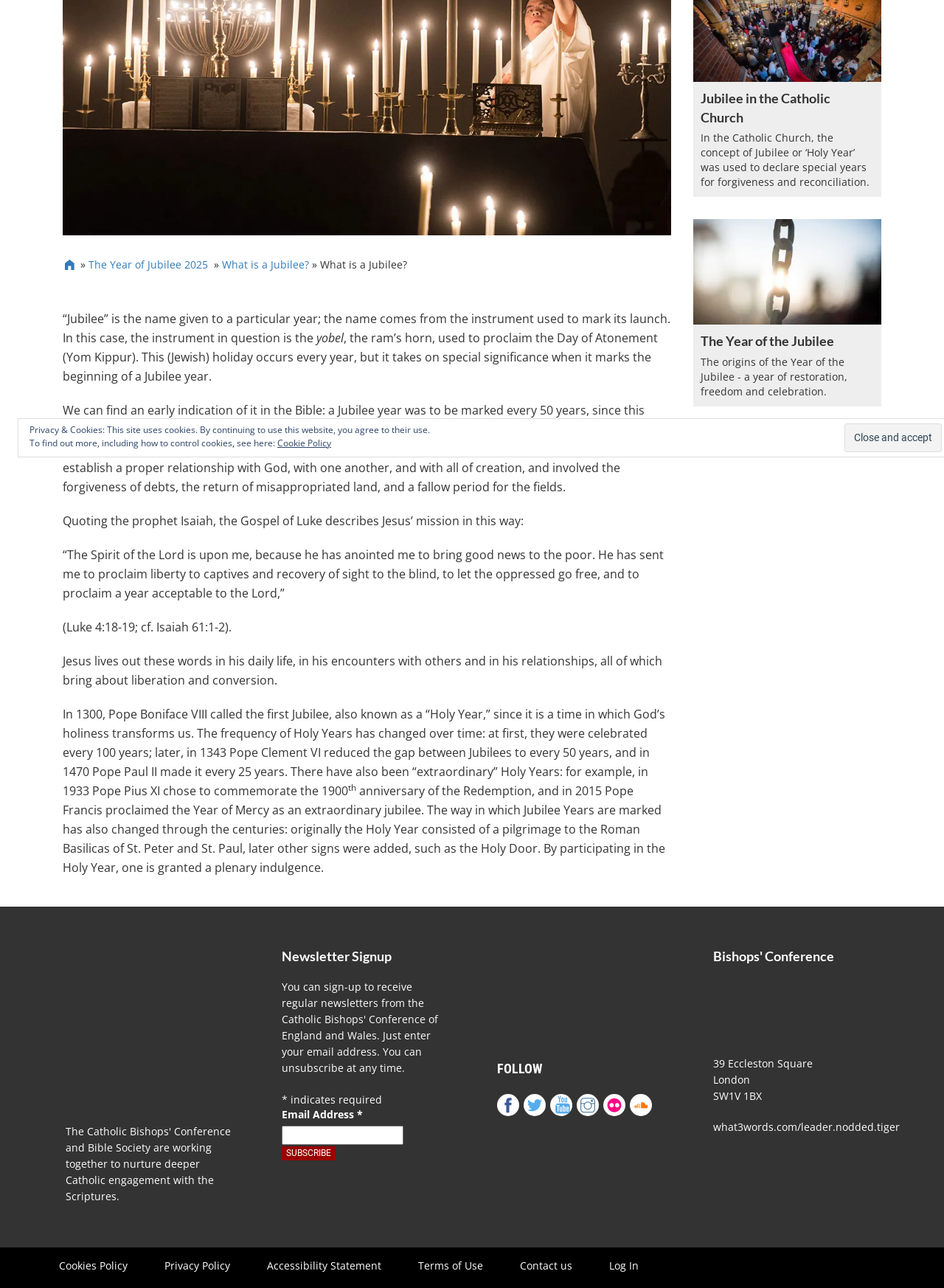Using the description: "Terms of Use", identify the bounding box of the corresponding UI element in the screenshot.

[0.443, 0.977, 0.512, 0.989]